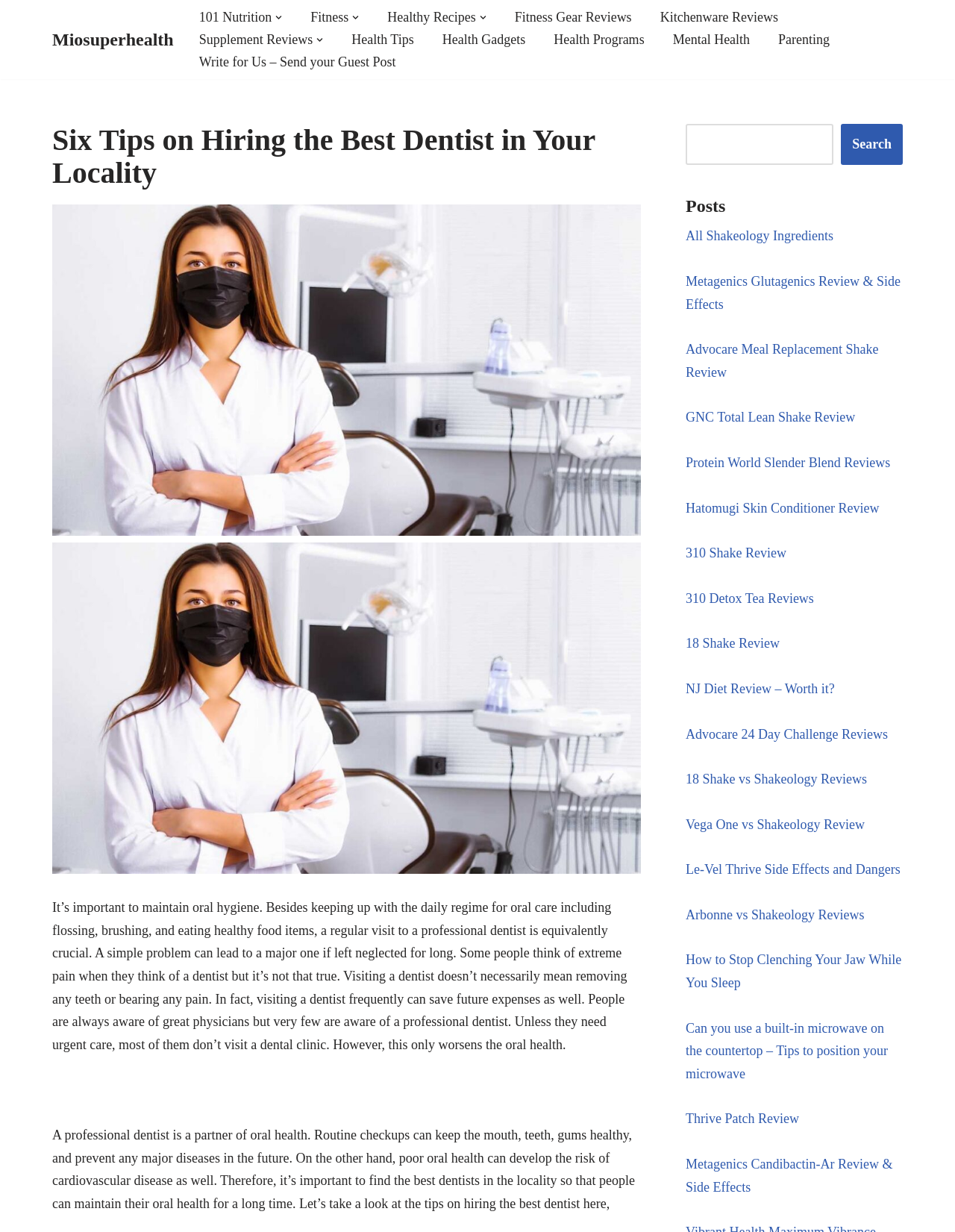Find and generate the main title of the webpage.

Six Tips on Hiring the Best Dentist in Your Locality